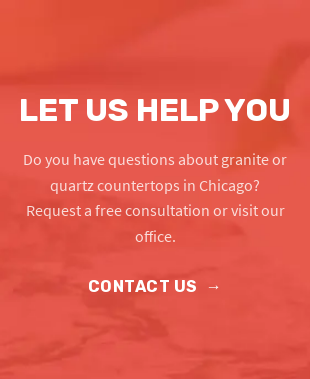What is the purpose of the message below the heading?
Use the information from the image to give a detailed answer to the question.

The caption states that the message below the heading encourages visitors who have inquiries about granite or quartz countertops in Chicago to request a free consultation or visit the office, which implies that the purpose of the message is to encourage visitors to take a specific action.